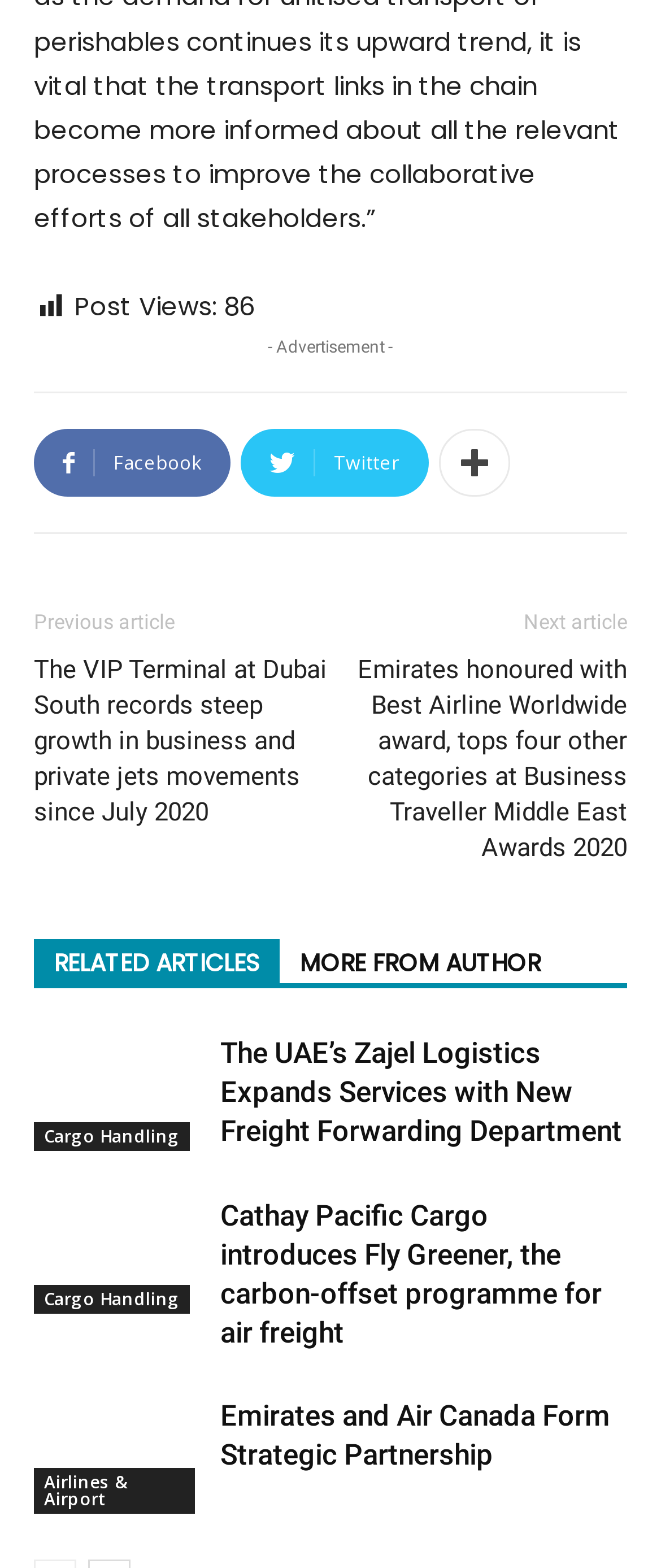Using the information in the image, give a comprehensive answer to the question: 
How many social media links are available?

I counted the number of social media links available in the footer section, which are Facebook, Twitter, and another unidentified social media platform.